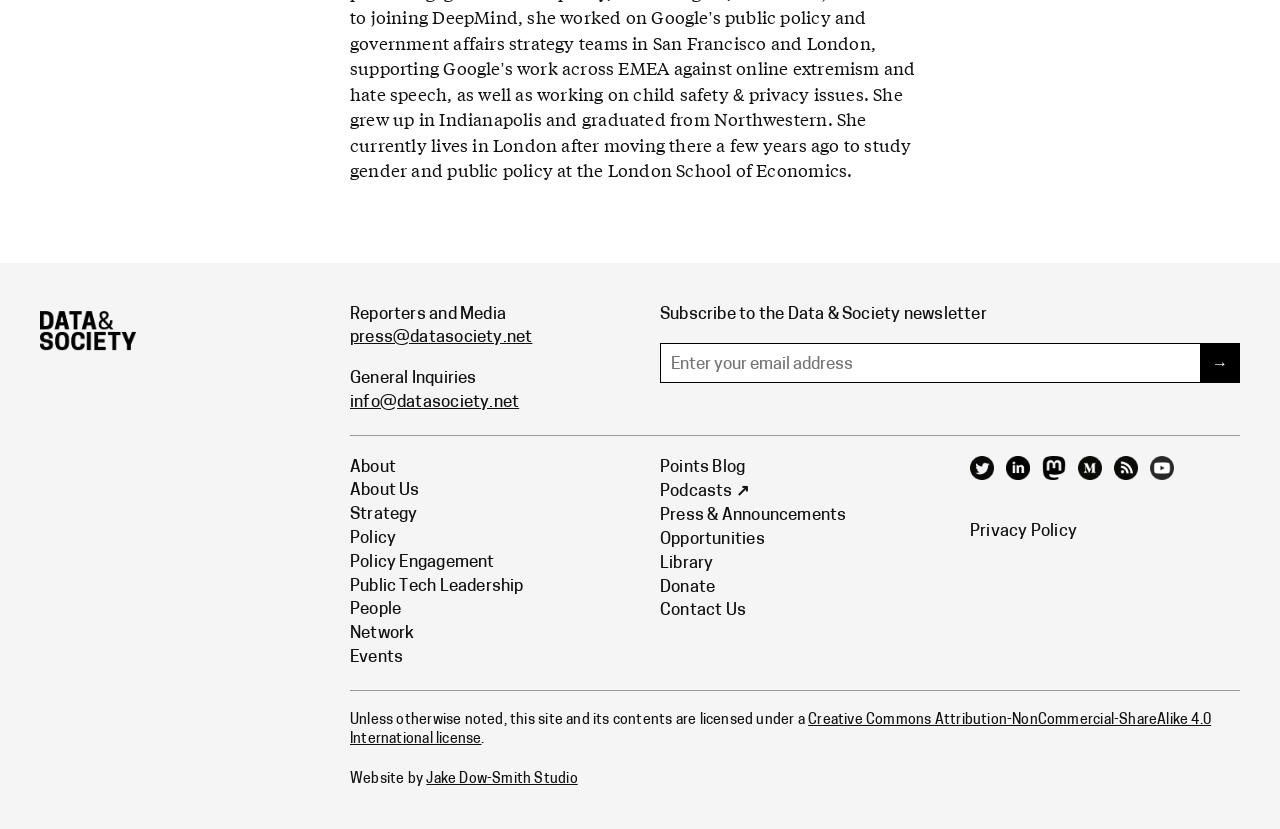Determine the bounding box for the described UI element: "title="Twitter"".

[0.758, 0.55, 0.777, 0.579]